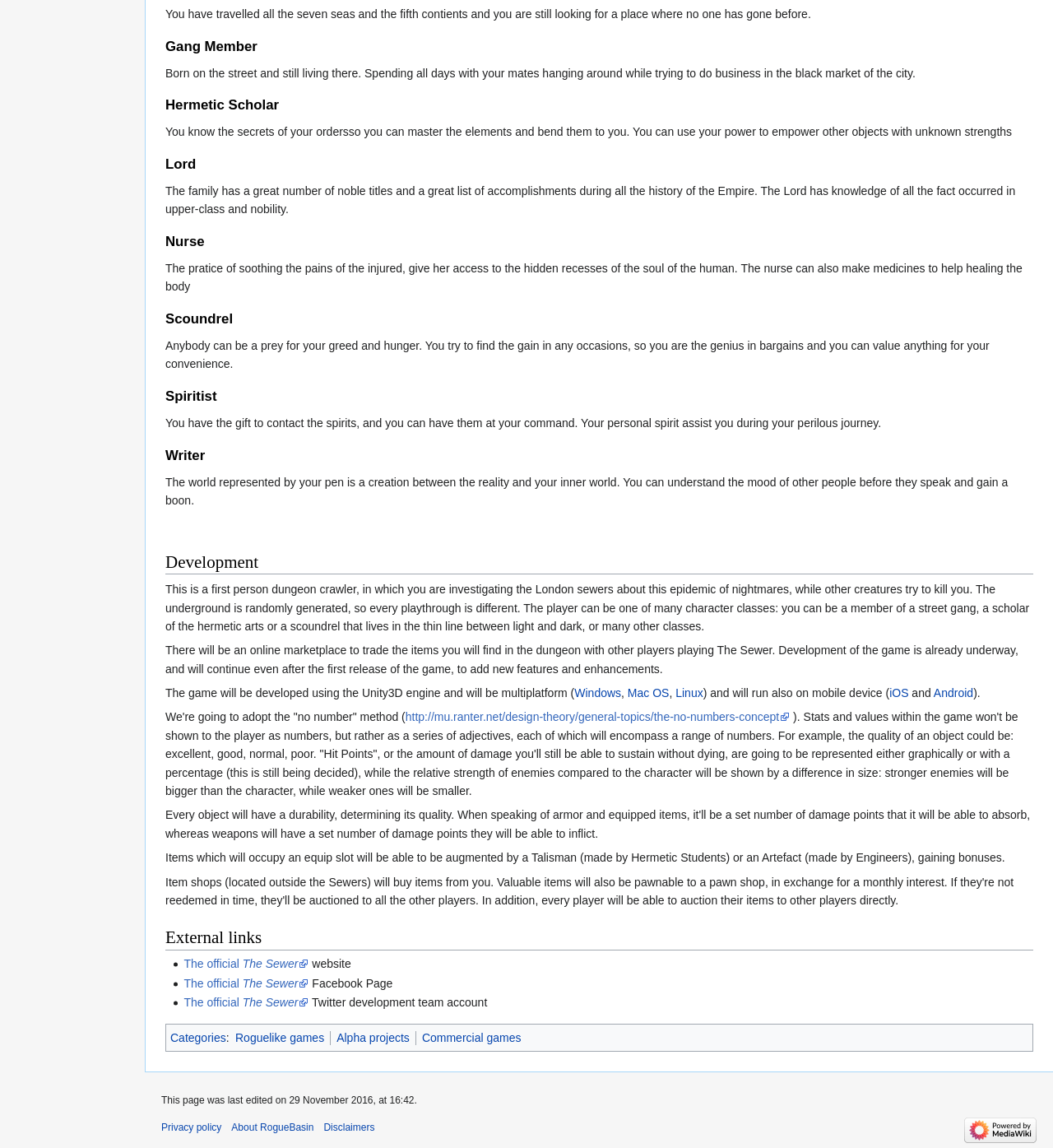Identify the bounding box coordinates of the clickable region to carry out the given instruction: "Read the 'Development' section".

[0.157, 0.48, 0.981, 0.5]